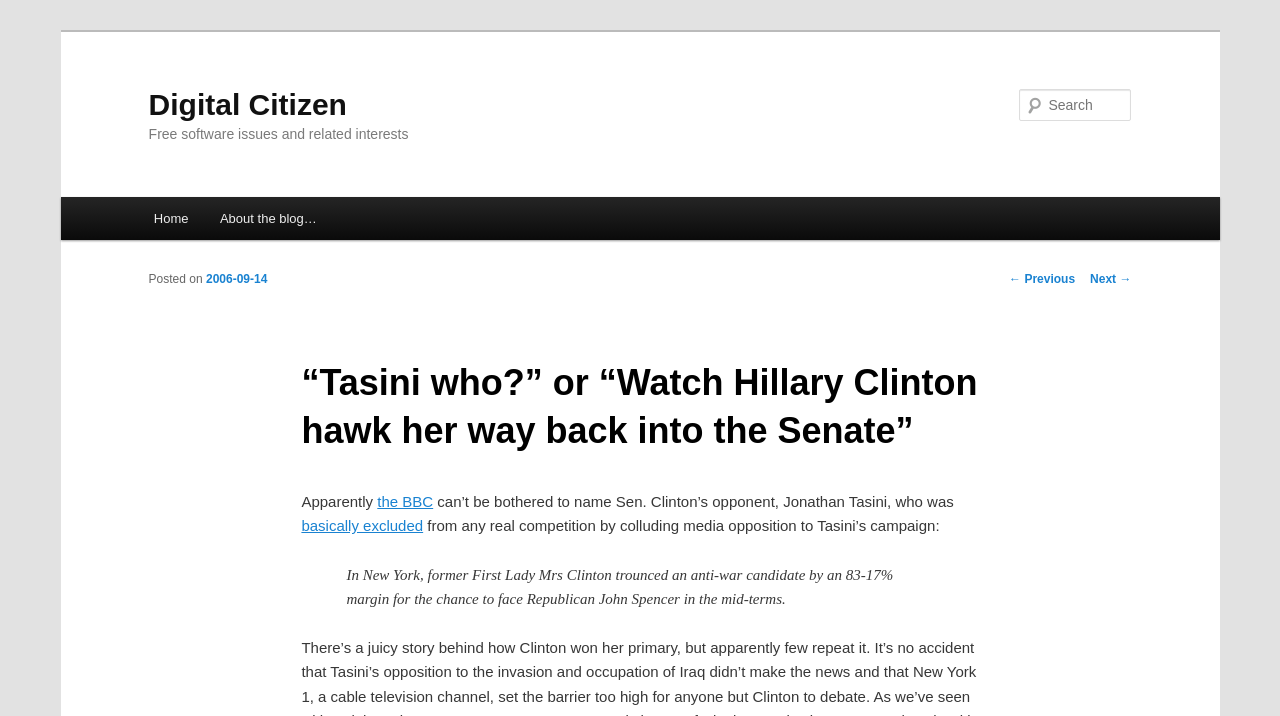Provide the bounding box coordinates of the HTML element this sentence describes: "parent_node: Search name="s" placeholder="Search"". The bounding box coordinates consist of four float numbers between 0 and 1, i.e., [left, top, right, bottom].

[0.796, 0.124, 0.884, 0.169]